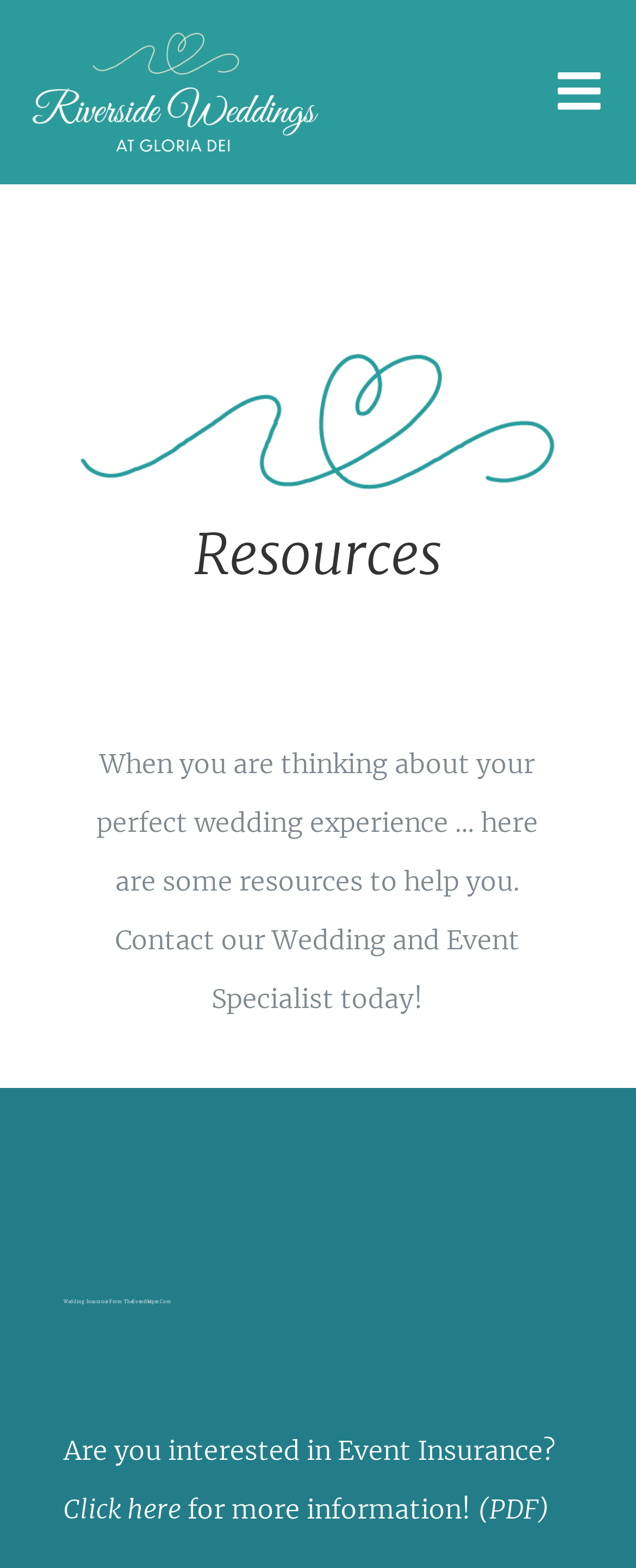Identify the bounding box coordinates of the part that should be clicked to carry out this instruction: "Click the Riverside Weddings logo".

[0.051, 0.019, 0.5, 0.04]